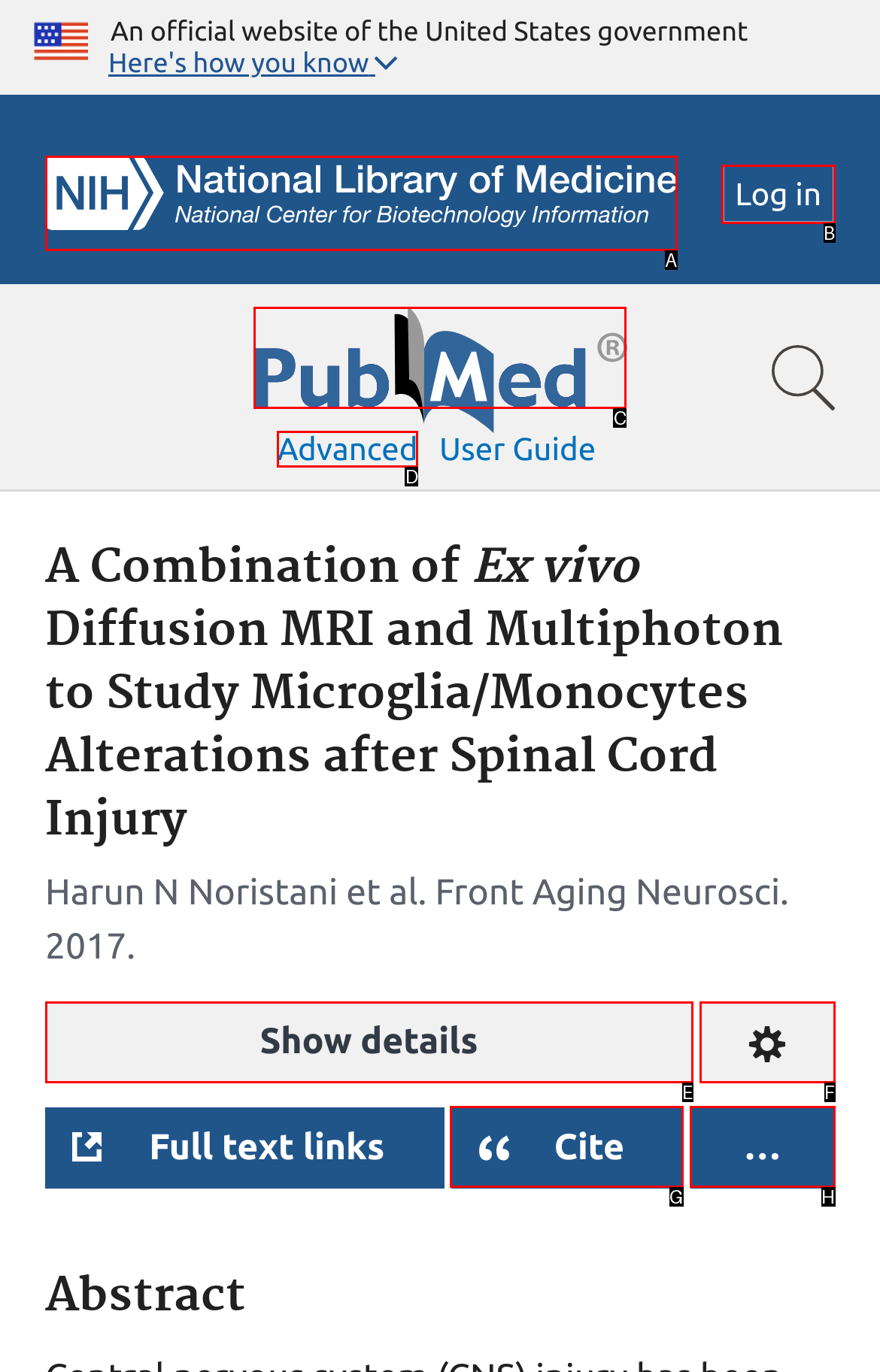Please select the letter of the HTML element that fits the description: Cite. Answer with the option's letter directly.

G